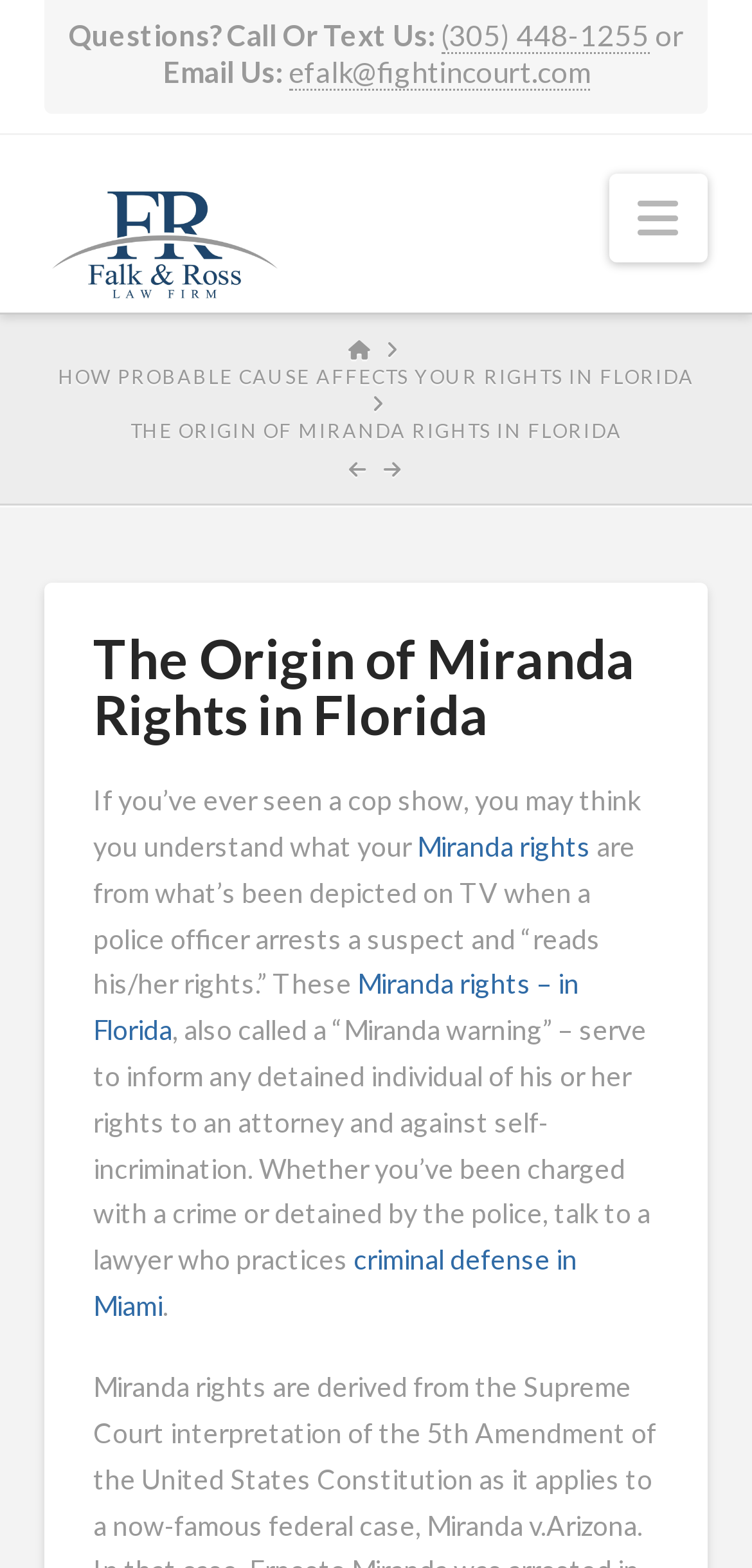Determine the bounding box coordinates for the element that should be clicked to follow this instruction: "Read about how probable cause affects your rights in Florida". The coordinates should be given as four float numbers between 0 and 1, in the format [left, top, right, bottom].

[0.077, 0.231, 0.923, 0.248]